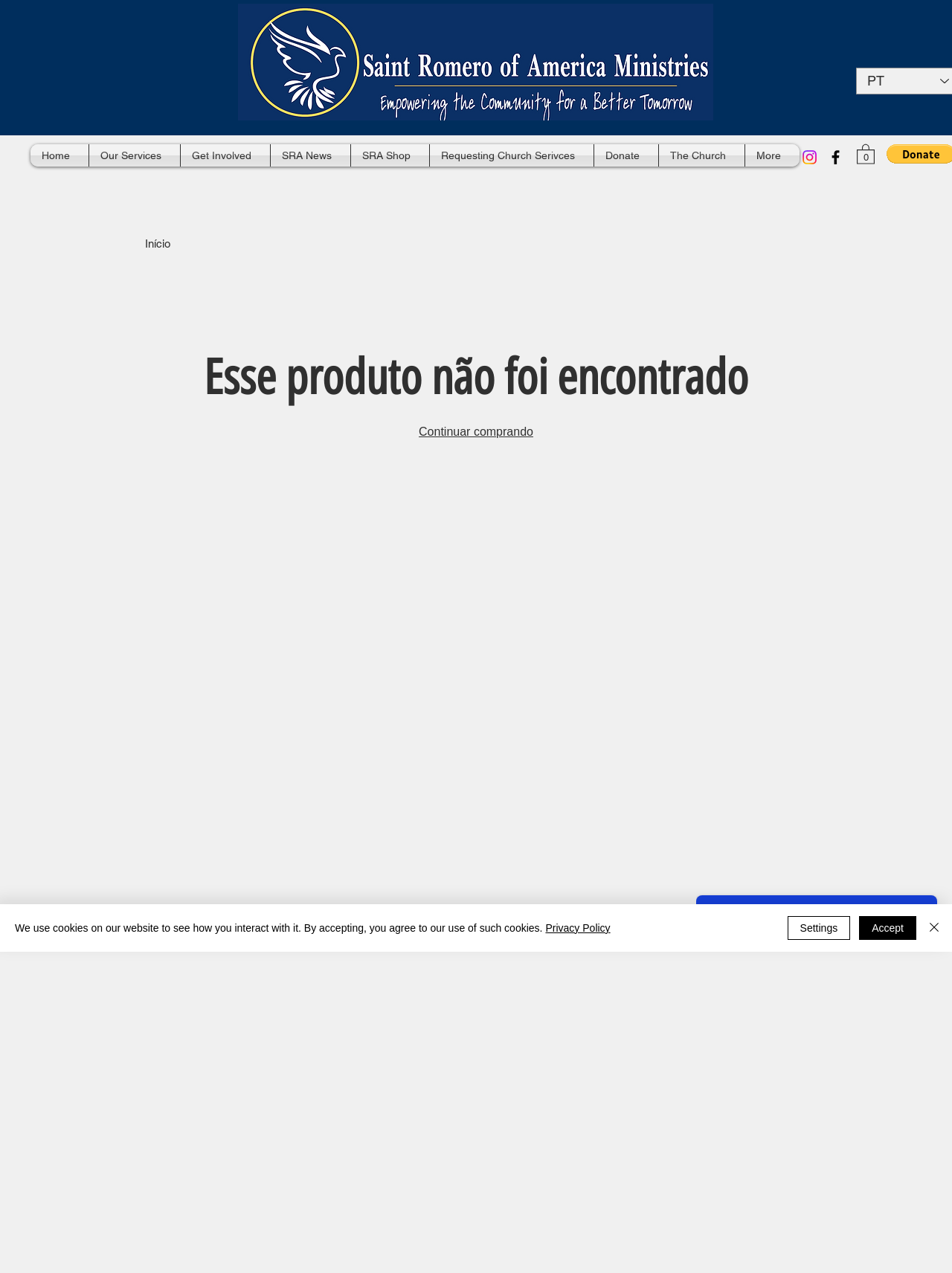How many navigation links are there?
Please provide a single word or phrase in response based on the screenshot.

8